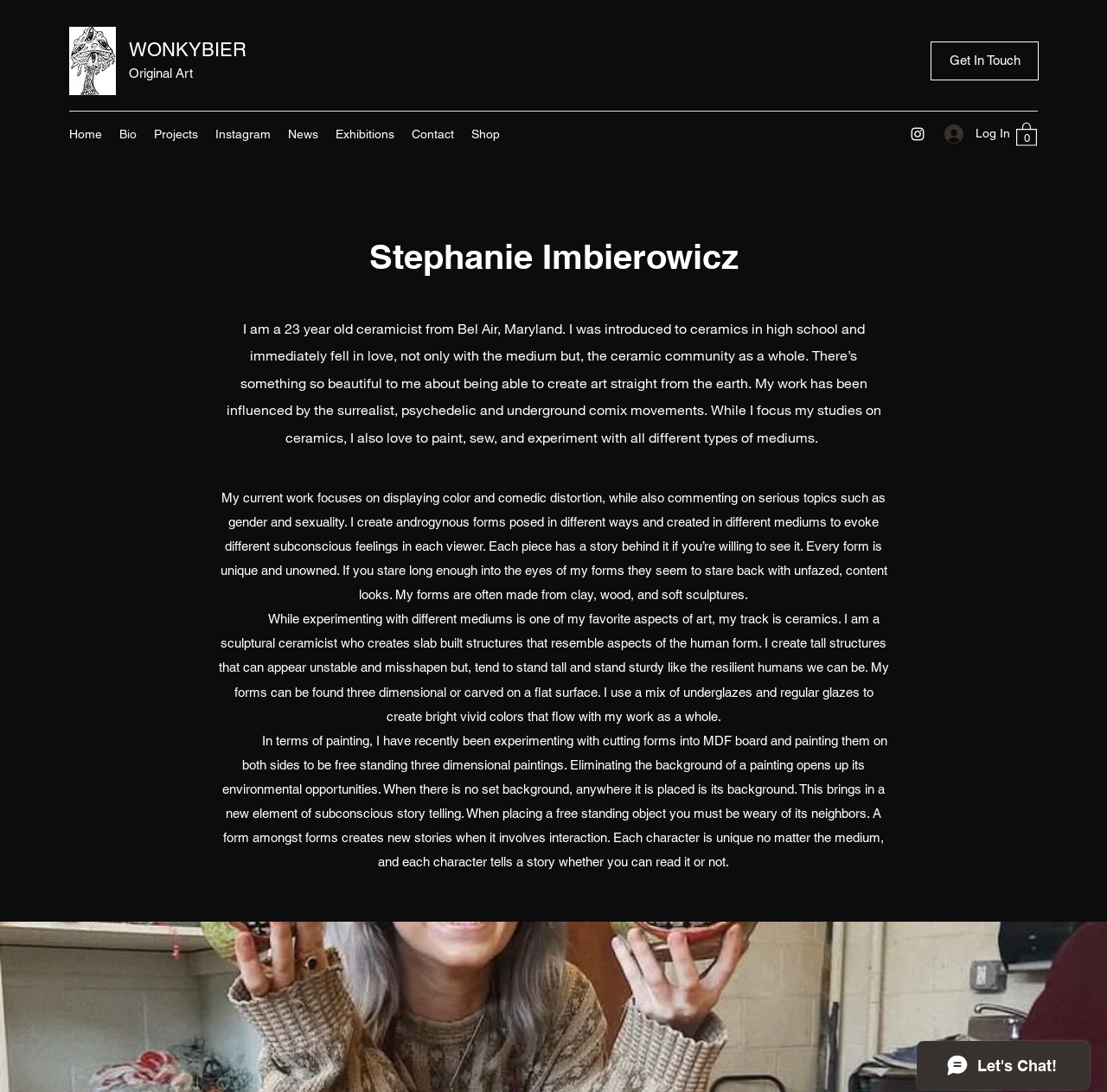Can you determine the bounding box coordinates of the area that needs to be clicked to fulfill the following instruction: "Get in touch with WONKYBIER"?

[0.841, 0.038, 0.938, 0.074]